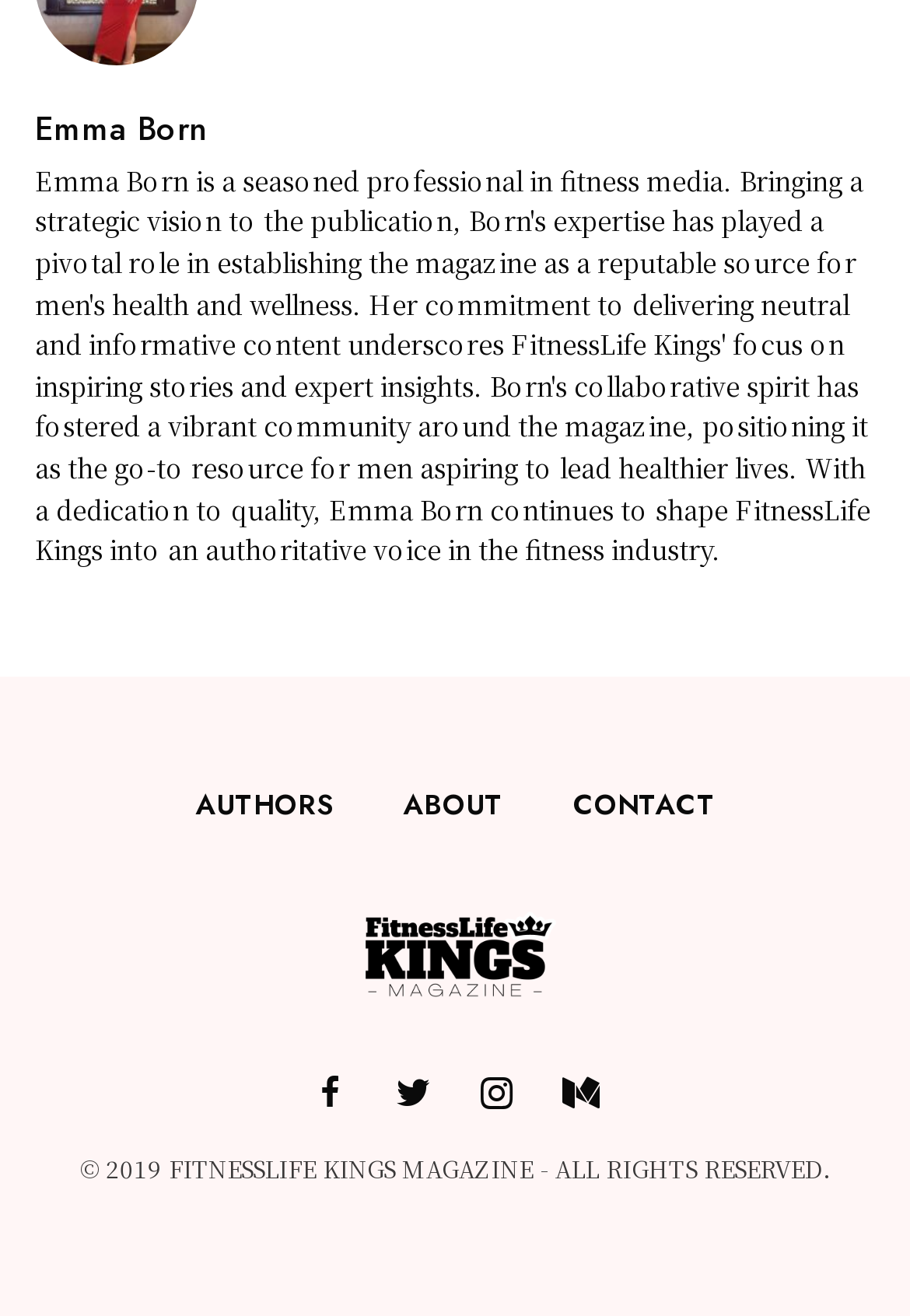What is the name of the magazine?
Use the image to give a comprehensive and detailed response to the question.

The name of the magazine can be found in the middle of the webpage, where it says 'FitnessLife Kings Magazine' in a link format, accompanied by an image.